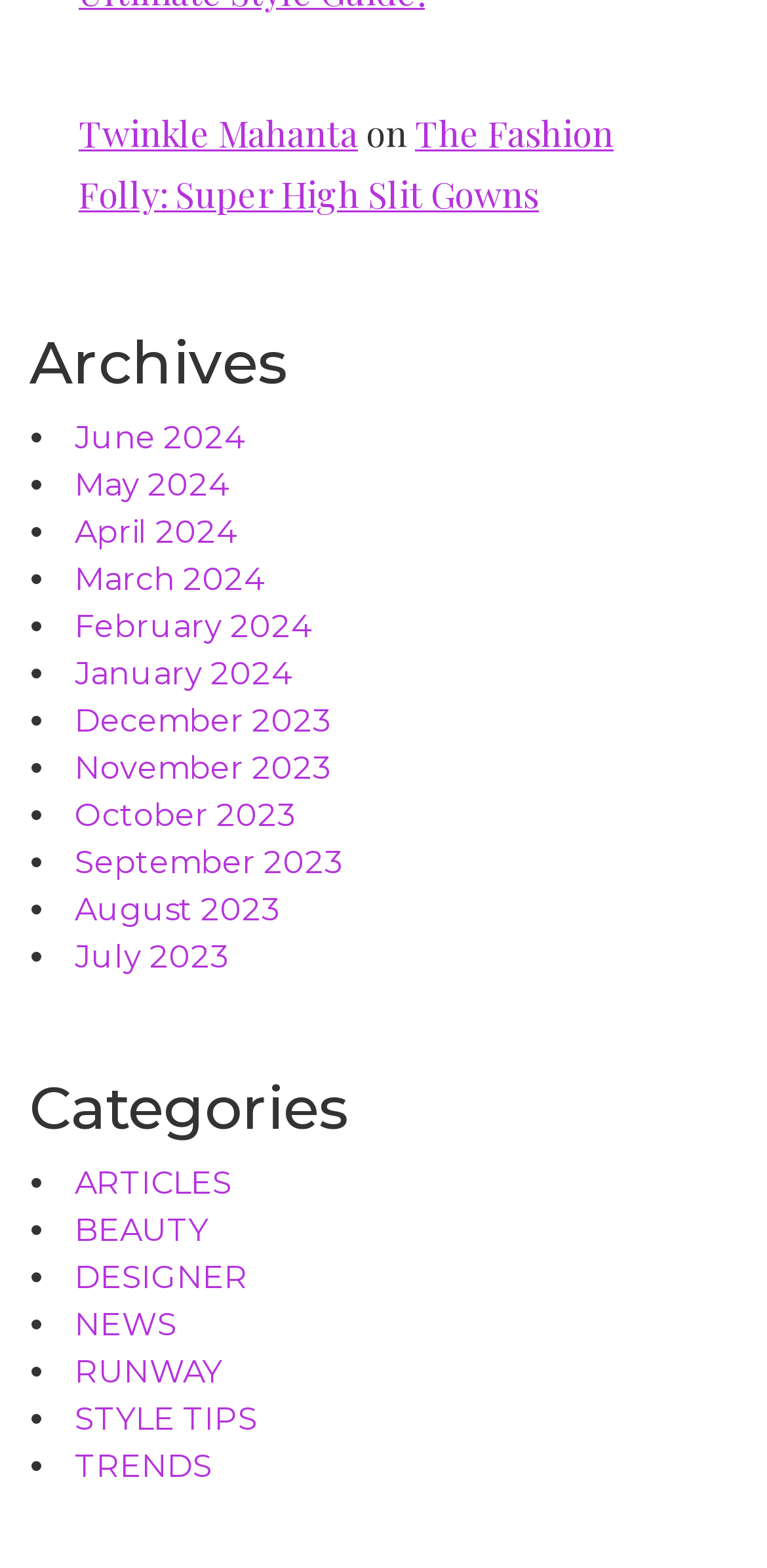What is the title of the article mentioned in the footer?
Refer to the screenshot and respond with a concise word or phrase.

The Fashion Folly: Super High Slit Gowns